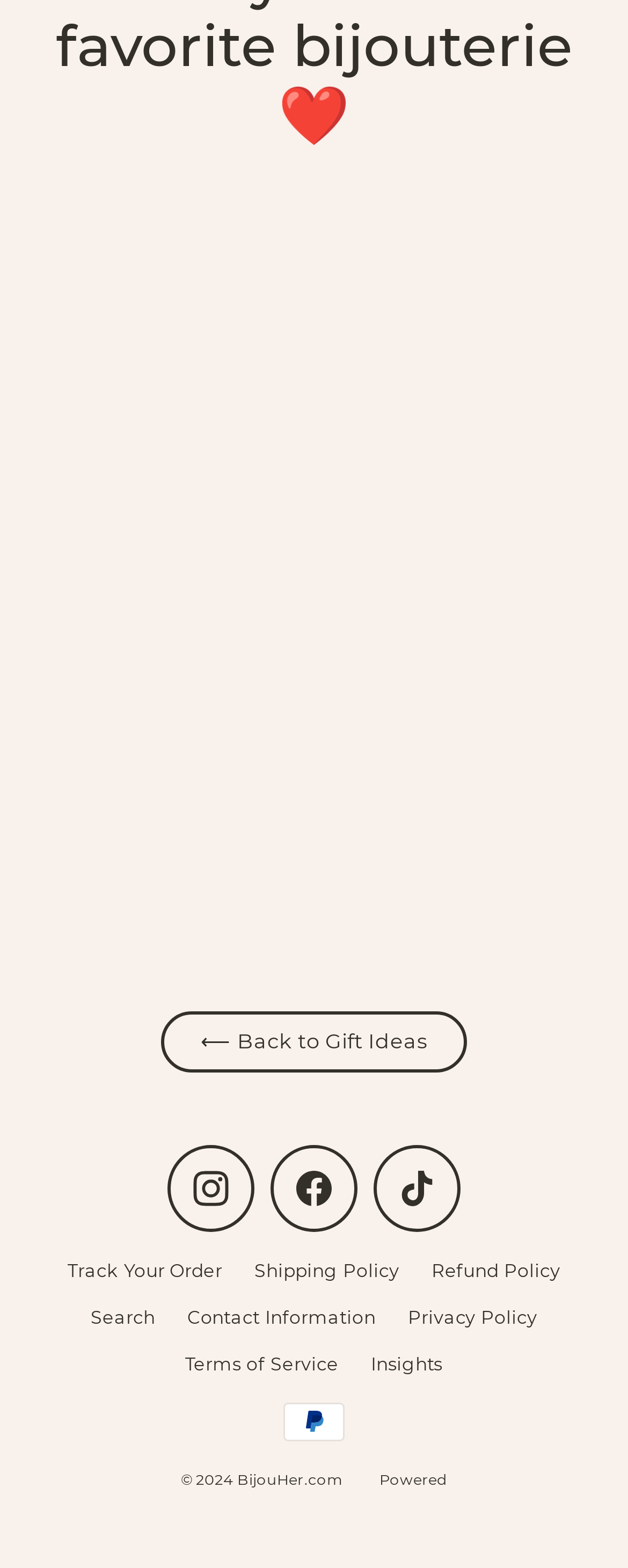What is the copyright year of BijouHer.com?
Answer the question with a detailed and thorough explanation.

I found the copyright year by looking at the StaticText element with the text '© 2024 BijouHer.com'.